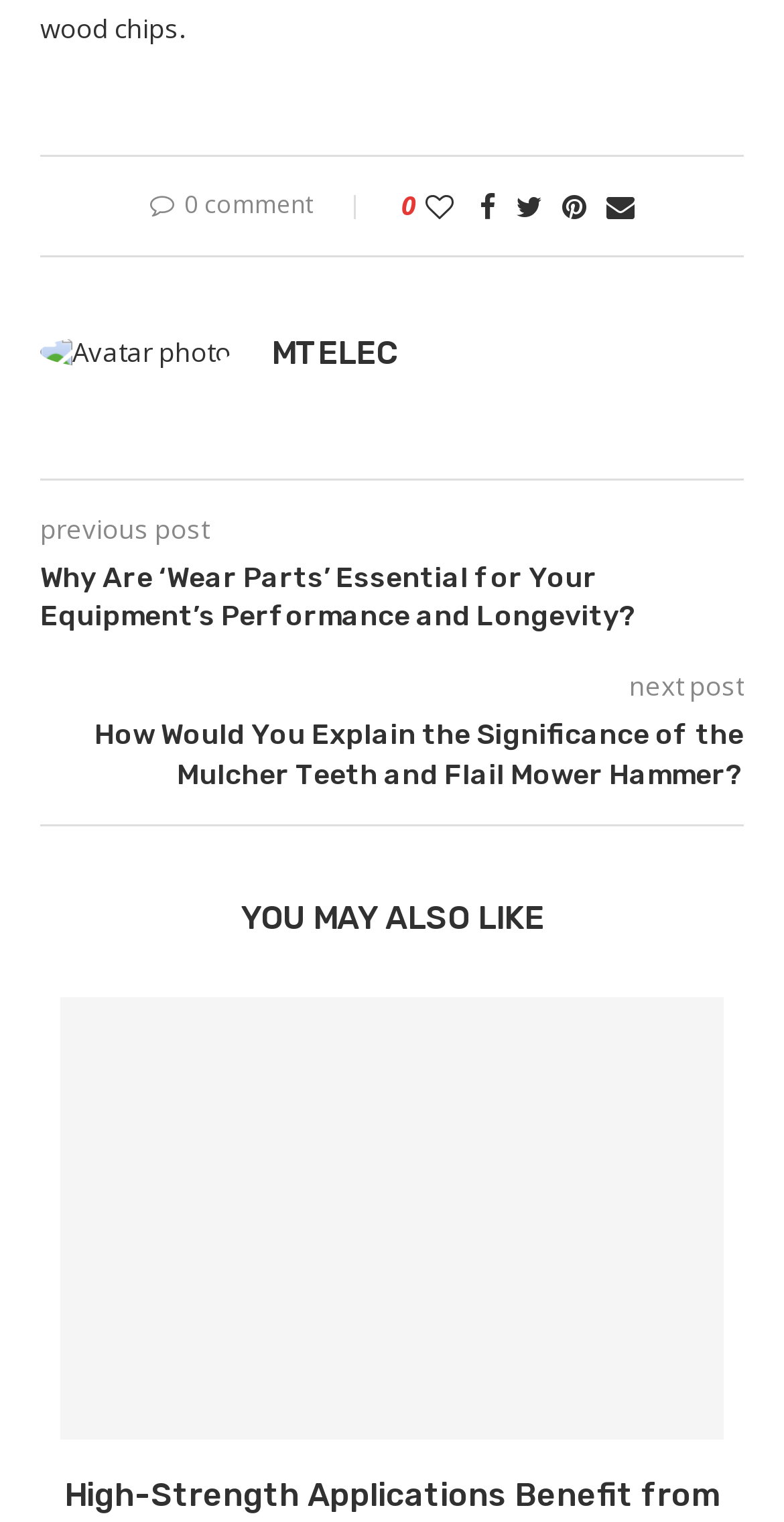What is the title of the previous post? Based on the screenshot, please respond with a single word or phrase.

Why Are ‘Wear Parts’ Essential for Your Equipment’s Performance and Longevity?